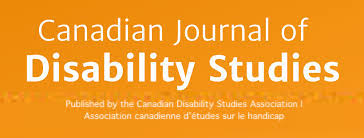Who publishes the Canadian Journal of Disability Studies?
Please use the visual content to give a single word or phrase answer.

Canadian Disability Studies Association